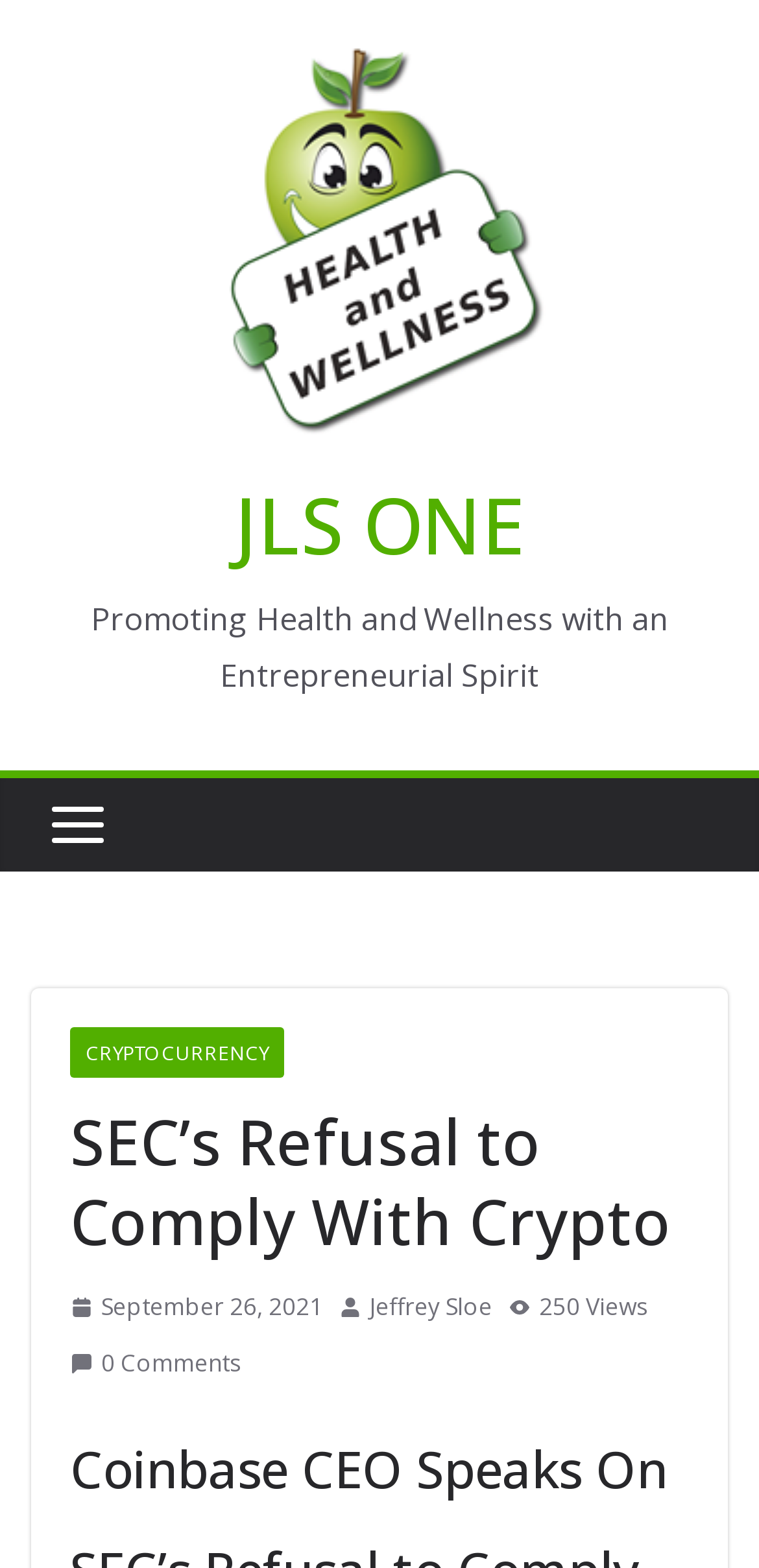What is the topic of the article?
Based on the screenshot, answer the question with a single word or phrase.

Crypto Exchanges